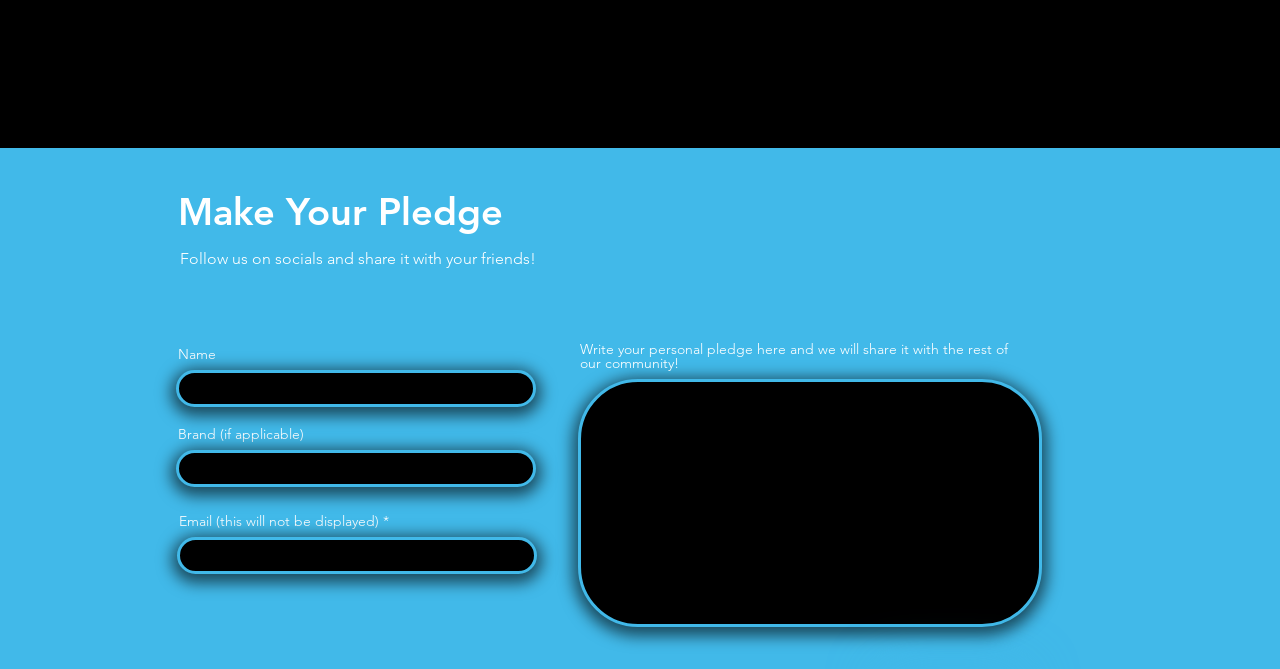Predict the bounding box coordinates for the UI element described as: "name="brand-(if applicable)"". The coordinates should be four float numbers between 0 and 1, presented as [left, top, right, bottom].

[0.138, 0.673, 0.419, 0.729]